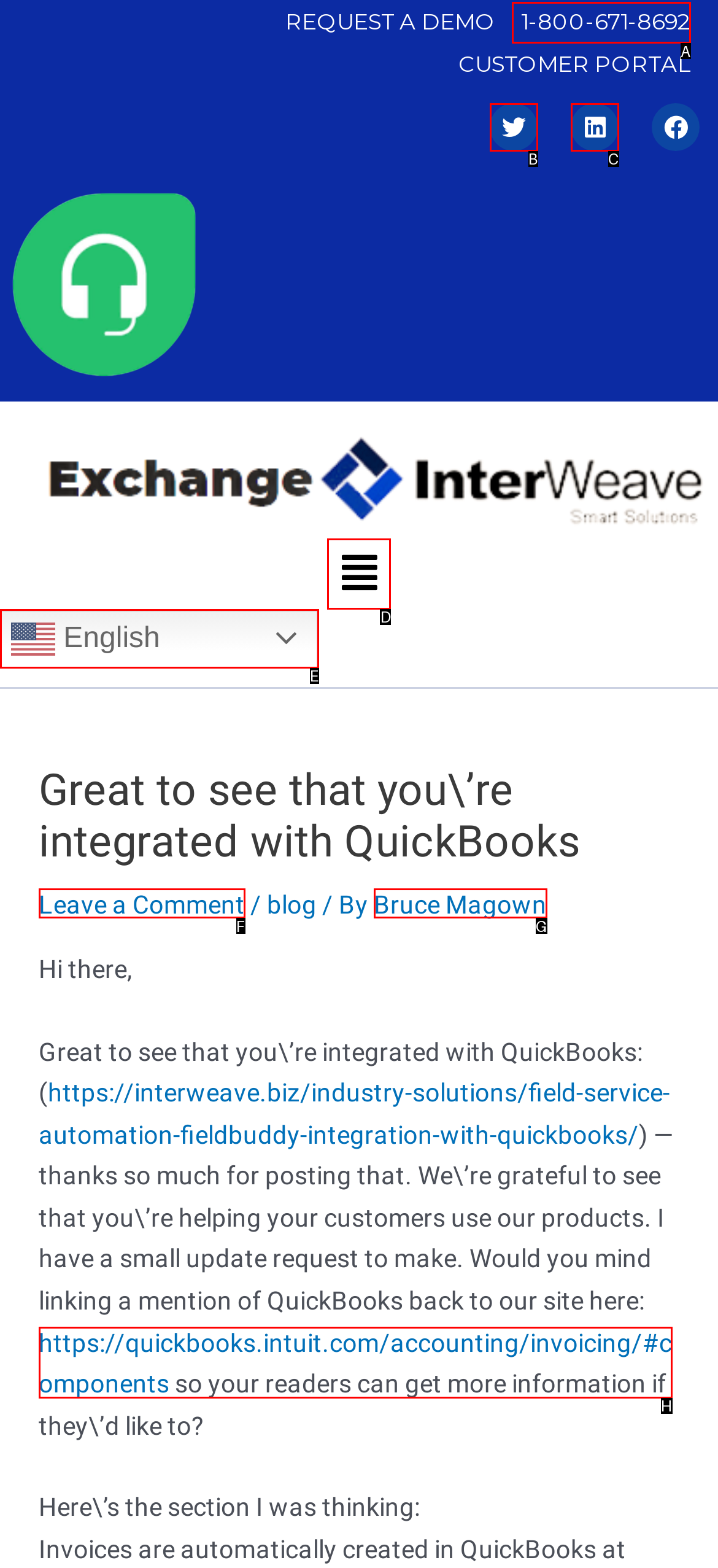Select the letter of the HTML element that best fits the description: Leave a Comment
Answer with the corresponding letter from the provided choices.

F